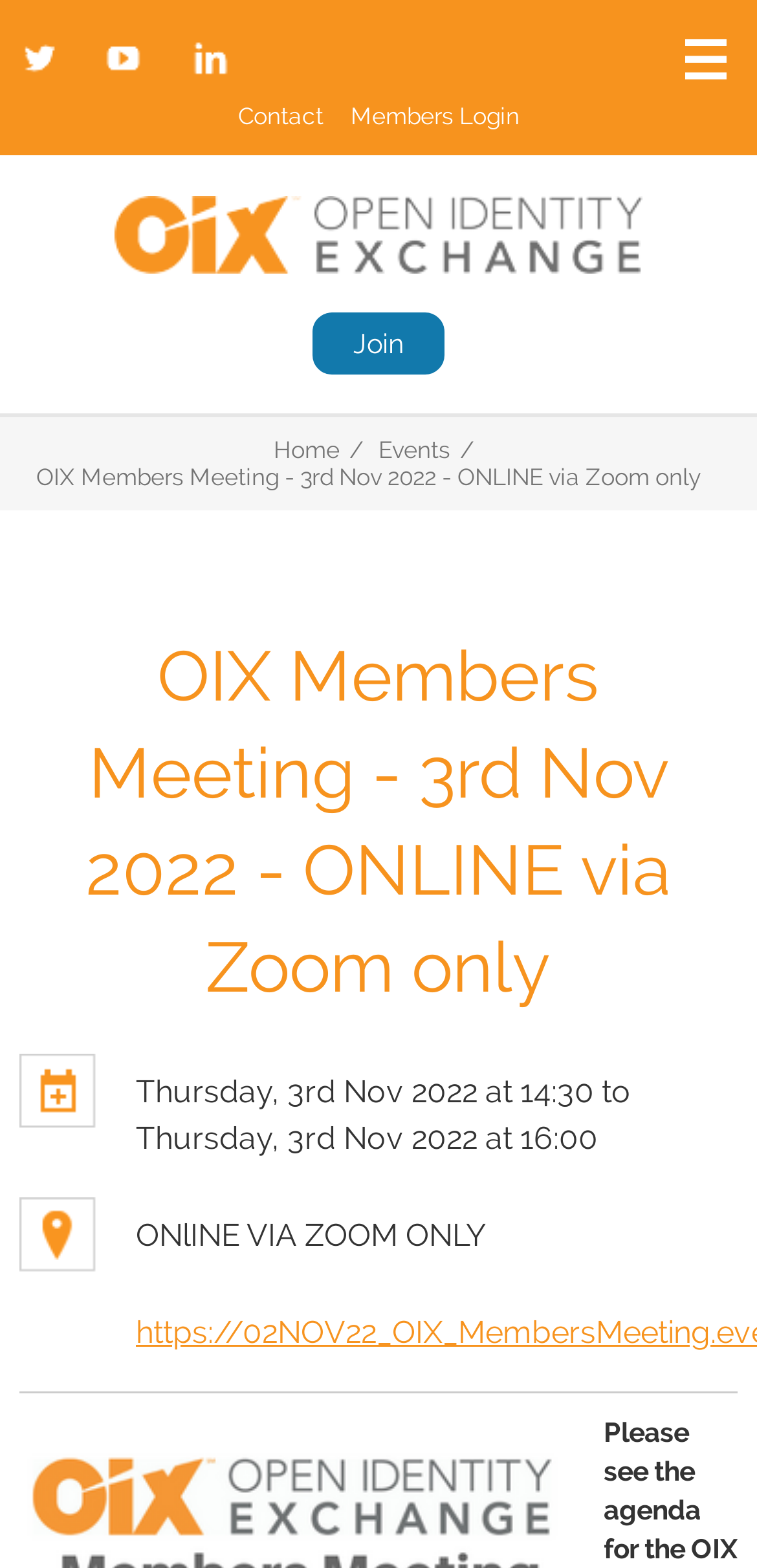Given the element description: "aria-label="Quick actions"", predict the bounding box coordinates of the UI element it refers to, using four float numbers between 0 and 1, i.e., [left, top, right, bottom].

None